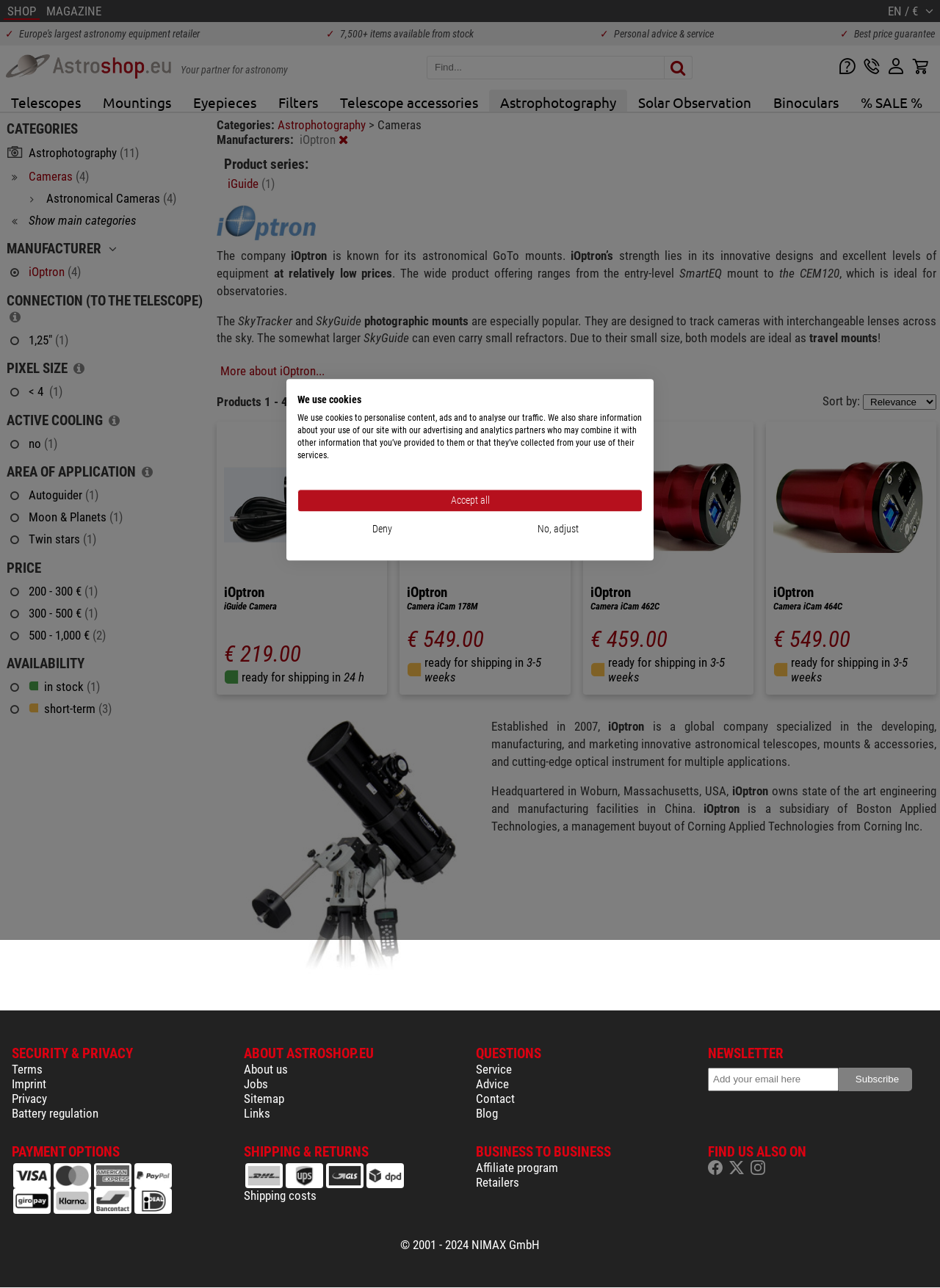Write a detailed summary of the webpage, including text, images, and layout.

This webpage is about iOptron Cameras, specifically in the context of astrophotography. At the top, there are several links, including "SHOP", "MAGAZINE", and "Europe's largest astronomy equipment retailer". Below these links, there is a section highlighting the benefits of shopping on this website, including "7,500+ items available from stock", "Personal advice & service", and "Best price guarantee".

On the left side of the page, there is a navigation menu with links to various categories, such as "Telescopes", "Mountings", "Eyepieces", and "Astrophotography". Below this menu, there are links to specific subcategories, including "Cameras" and "Astronomical Cameras".

In the main content area, there is a section dedicated to iOptron Cameras, with a heading that reads "Manufacturers: iOptron". Below this heading, there is a brief description of the company, highlighting its innovative designs and excellent levels of equipment at relatively low prices. The text also mentions the company's product range, from entry-level mounts to high-end models suitable for observatories.

On the right side of the page, there are several filters and sorting options, including "CONNECTION (TO THE TELESCOPE)", "PIXEL SIZE", "ACTIVE COOLING", "AREA OF APPLICATION", and "PRICE". Each of these filters has several options, such as "1,25"" for connection type and "200 - 300 €" for price range.

At the bottom of the page, there is a section with a heading that reads "Product series:", which lists a single option, "iGuide (1)". Below this section, there is an image of the iOptron logo, followed by a brief description of the company's products, including its SkyTracker and SkyGuide photographic mounts.